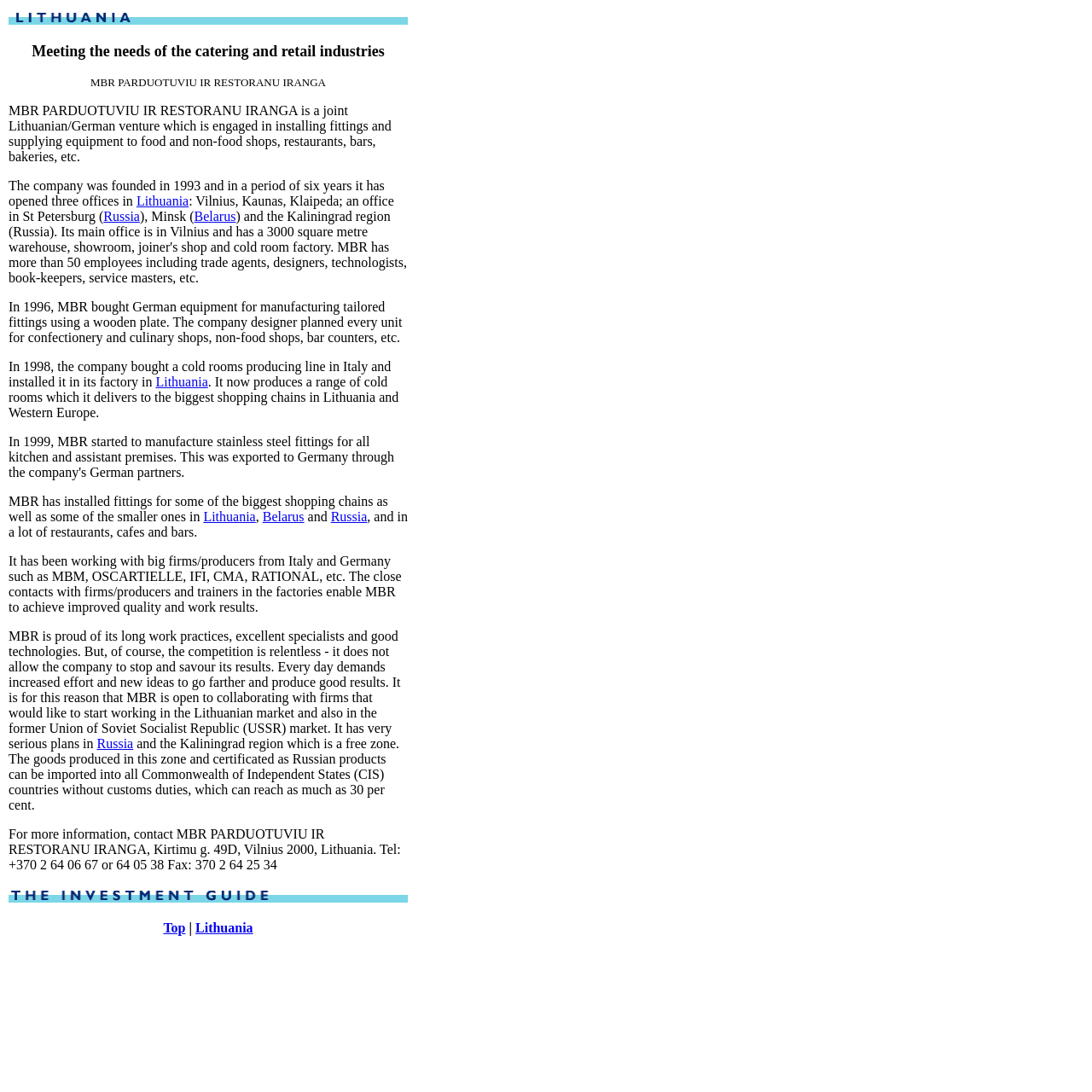Please pinpoint the bounding box coordinates for the region I should click to adhere to this instruction: "Click the Top link".

[0.15, 0.843, 0.17, 0.856]